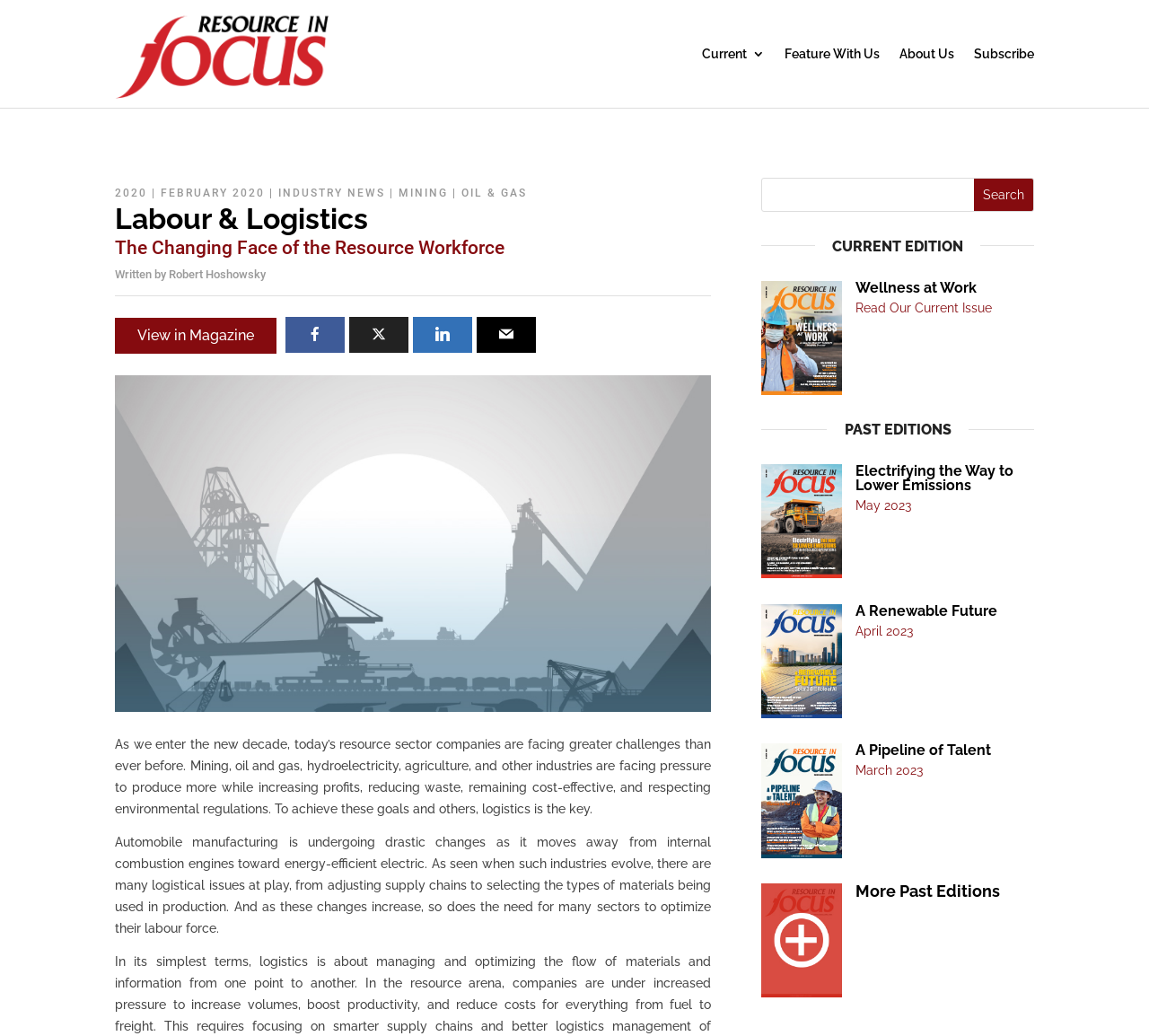Based on the element description Feature With Us, identify the bounding box coordinates for the UI element. The coordinates should be in the format (top-left x, top-left y, bottom-right x, bottom-right y) and within the 0 to 1 range.

[0.683, 0.009, 0.766, 0.095]